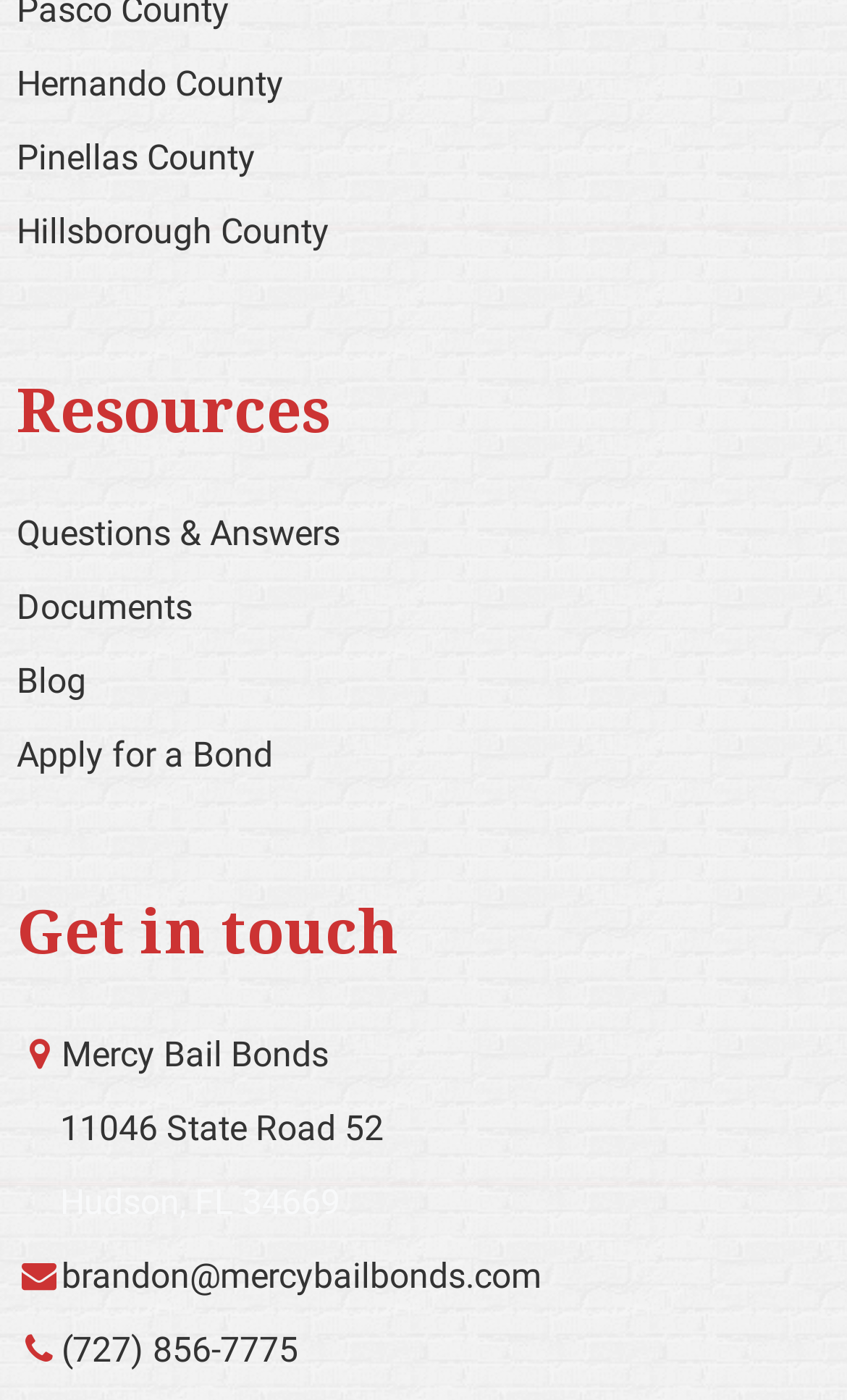Identify the bounding box coordinates for the element you need to click to achieve the following task: "Contact Mercy Bail Bonds". The coordinates must be four float values ranging from 0 to 1, formatted as [left, top, right, bottom].

[0.02, 0.739, 0.388, 0.768]